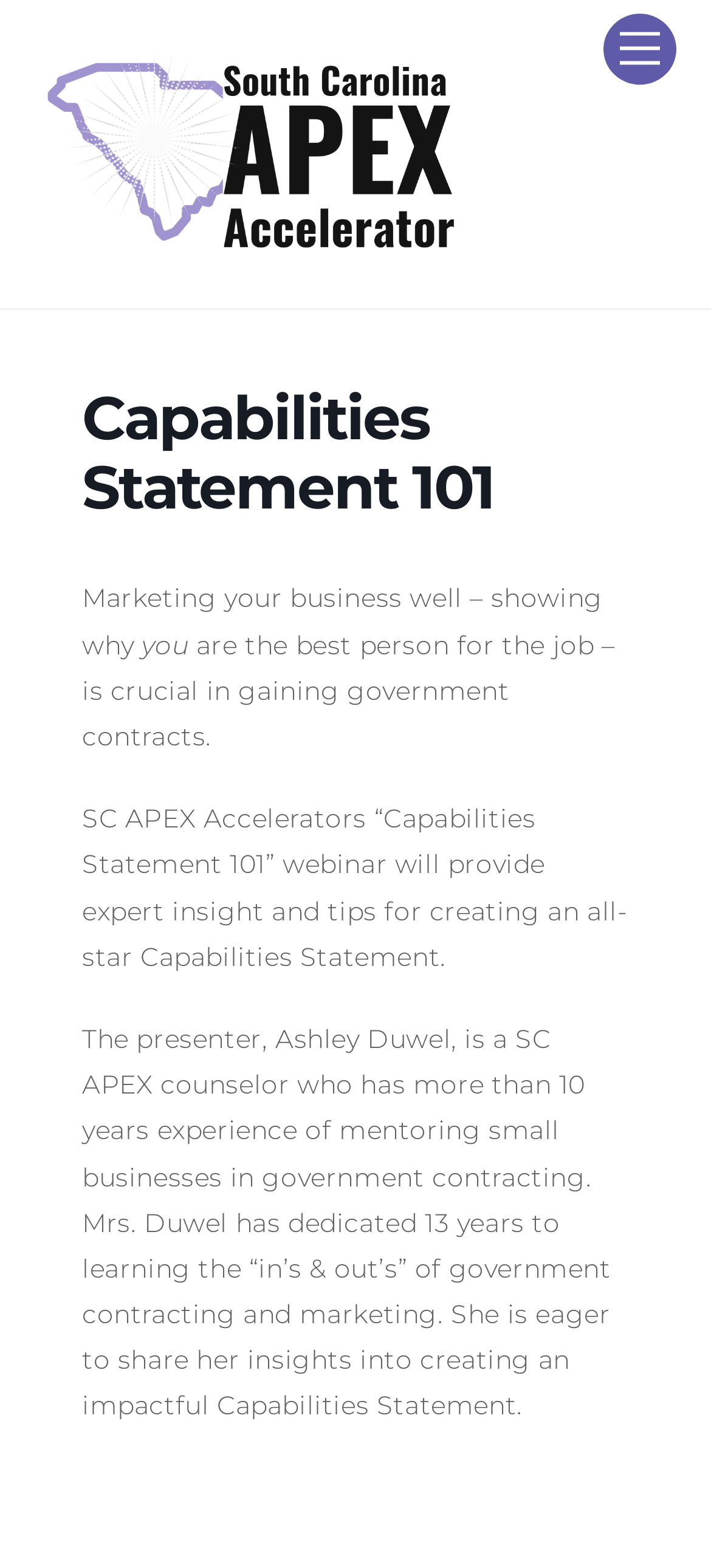Provide a comprehensive caption for the webpage.

The webpage is about a webinar called "Capabilities Statement 101" provided by APEX Accelerator (formerly PTAC SC). At the top right corner, there is a "Menu" link. On the top left, the logo of APEX Accelerator is displayed, with the text "APEX Accelerator (formerly PTAC SC)" next to it. 

Below the logo, there is a heading "Capabilities Statement 101" in a prominent position. The main content of the webpage is divided into four paragraphs. The first paragraph starts with "Marketing your business well – showing why" and continues to the next line, explaining the importance of showcasing one's capabilities in gaining government contracts. 

The second paragraph describes the purpose of the "Capabilities Statement 101" webinar, which is to provide expert insights and tips for creating a strong Capabilities Statement. The third paragraph introduces the presenter, Ashley Duwel, who is a counselor at SC APEX with over 10 years of experience in mentoring small businesses in government contracting. The final paragraph highlights Ashley's expertise and her eagerness to share her knowledge on creating an impactful Capabilities Statement.